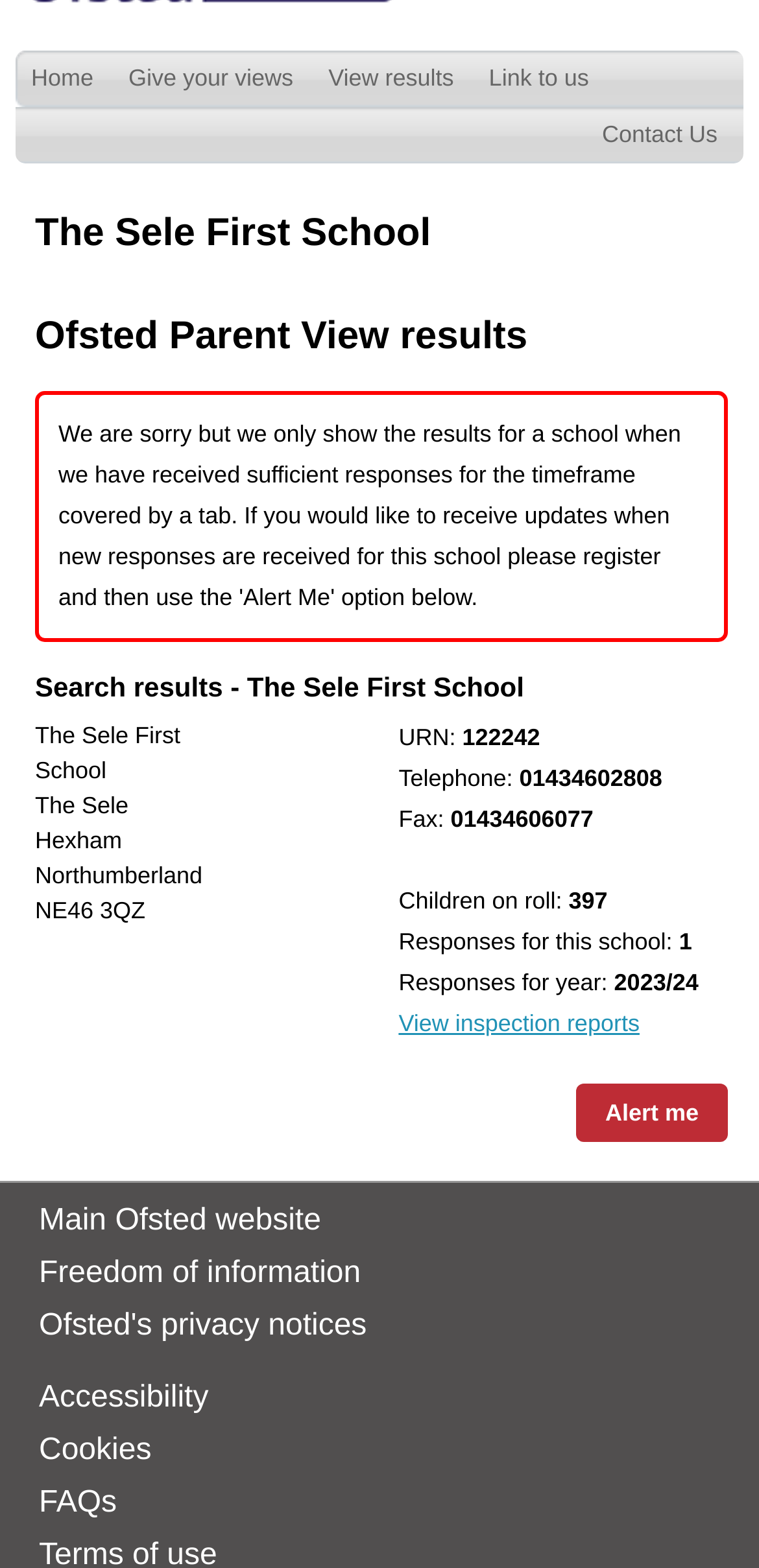Please provide the bounding box coordinate of the region that matches the element description: Accessibility. Coordinates should be in the format (top-left x, top-left y, bottom-right x, bottom-right y) and all values should be between 0 and 1.

[0.051, 0.881, 0.275, 0.902]